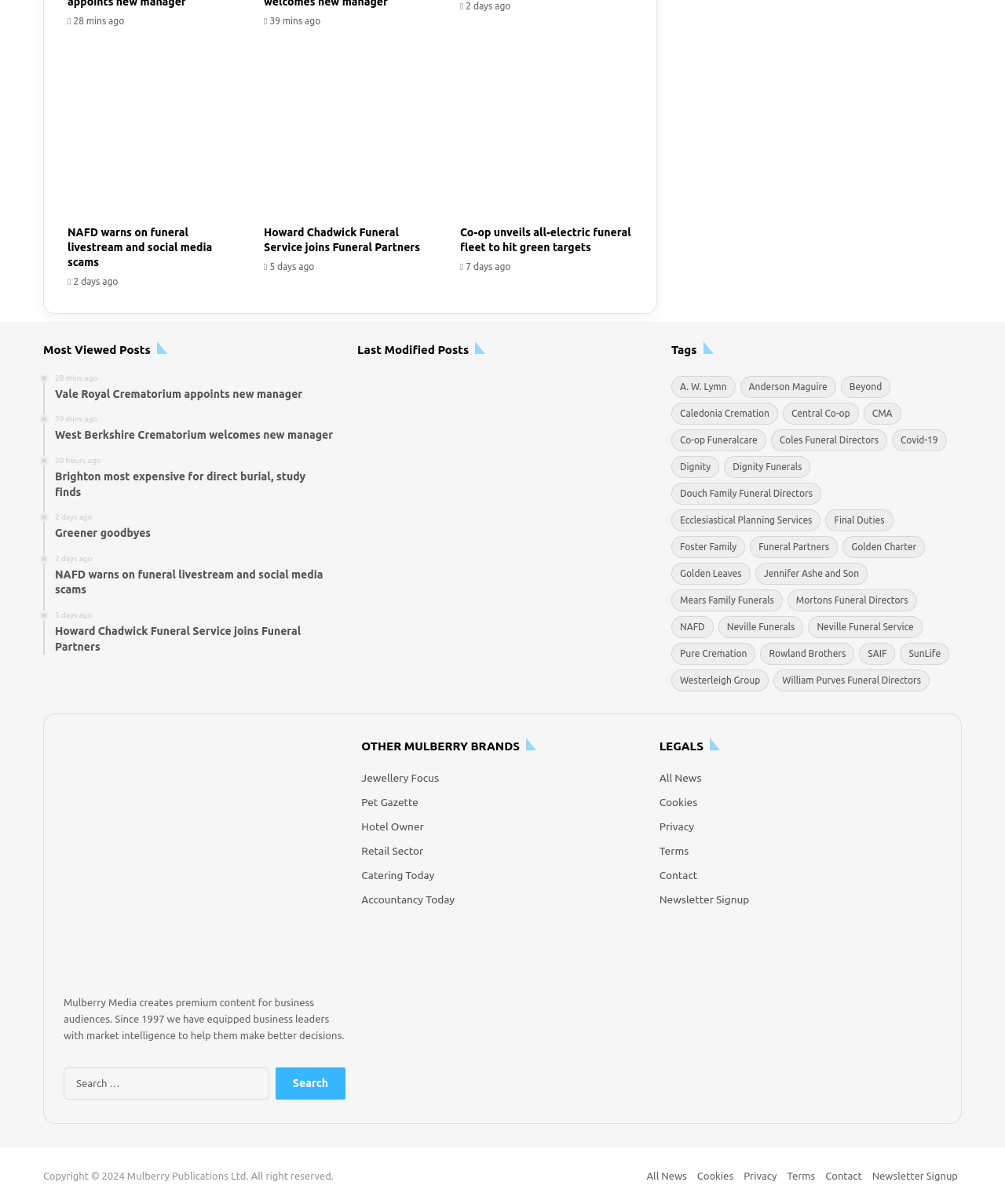What is the name of the company that creates premium content for business audiences?
Refer to the image and offer an in-depth and detailed answer to the question.

I found the text 'Mulberry Media creates premium content for business audiences...' at the bottom of the webpage, which indicates that Mulberry Media is the company that creates premium content for business audiences.